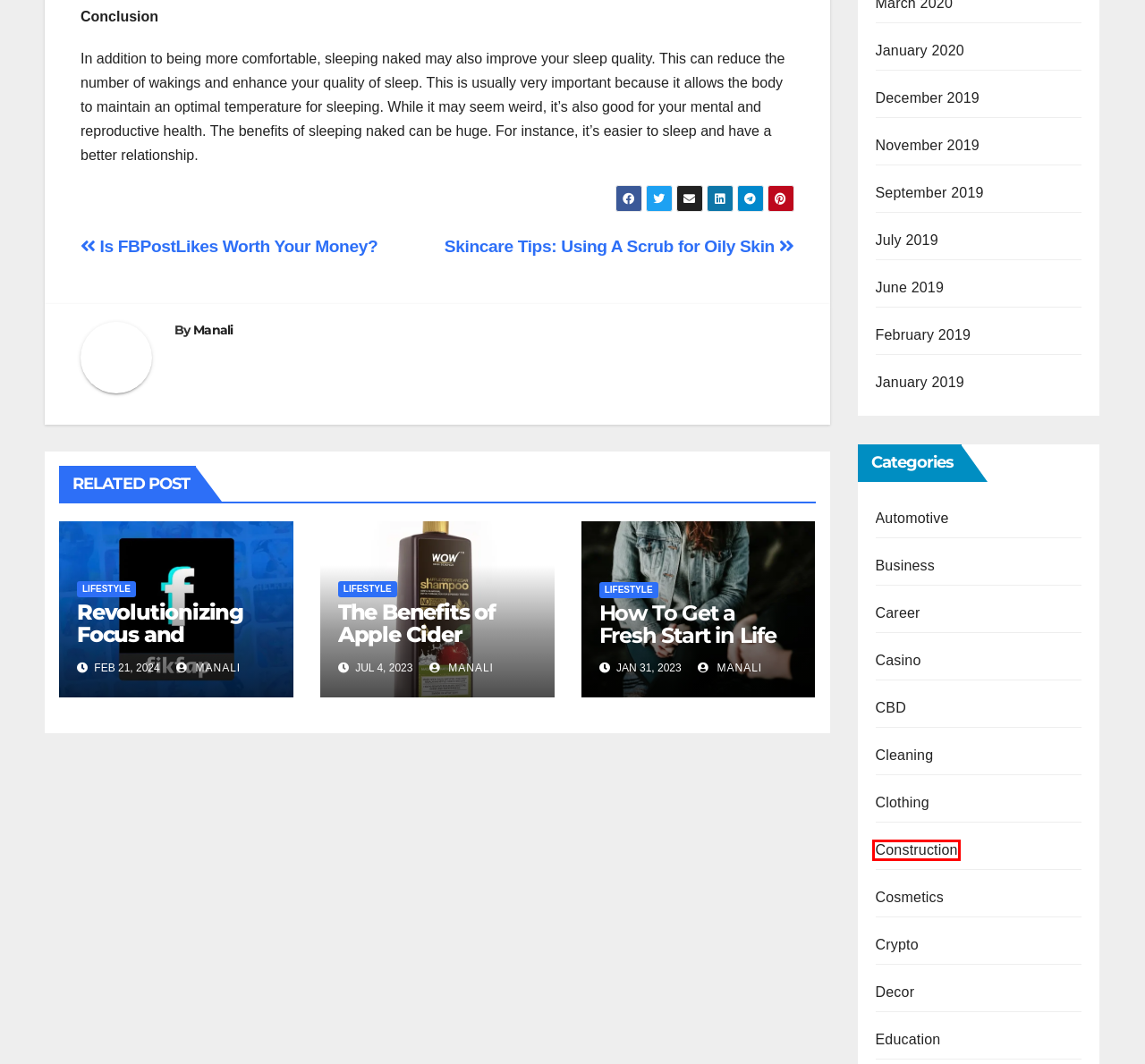You are given a screenshot of a webpage within which there is a red rectangle bounding box. Please choose the best webpage description that matches the new webpage after clicking the selected element in the bounding box. Here are the options:
A. CBD Archives - News E-Release
B. Automotive Archives - News E-Release
C. Construction Archives - News E-Release
D. Cleaning Archives - News E-Release
E. Is FBPostLikes Worth Your Money?  - News E-Release
F. Cosmetics Archives - News E-Release
G. July 2019 - News E-Release
H. January 2020 - News E-Release

C